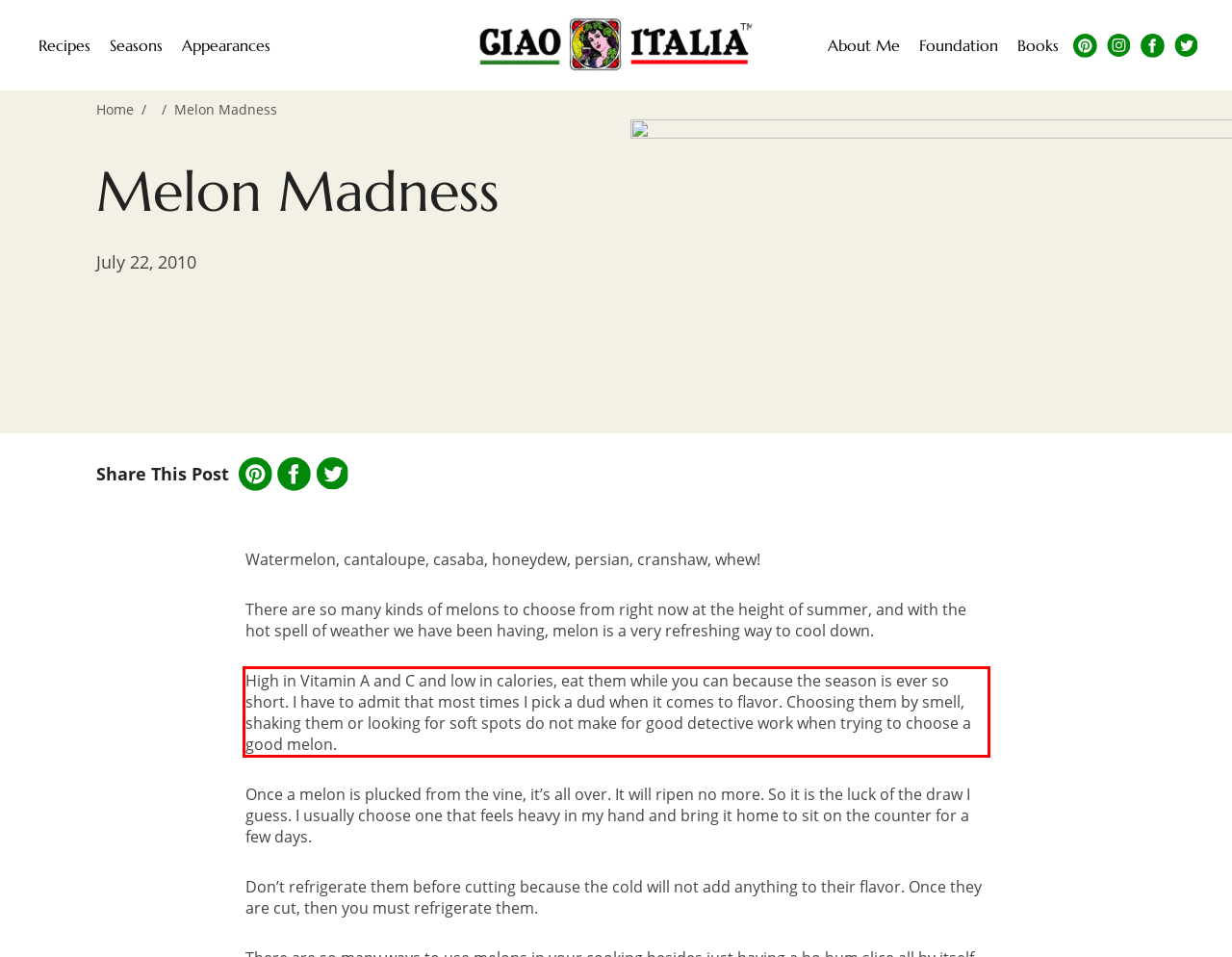Using the provided screenshot of a webpage, recognize and generate the text found within the red rectangle bounding box.

High in Vitamin A and C and low in calories, eat them while you can because the season is ever so short. I have to admit that most times I pick a dud when it comes to flavor. Choosing them by smell, shaking them or looking for soft spots do not make for good detective work when trying to choose a good melon.